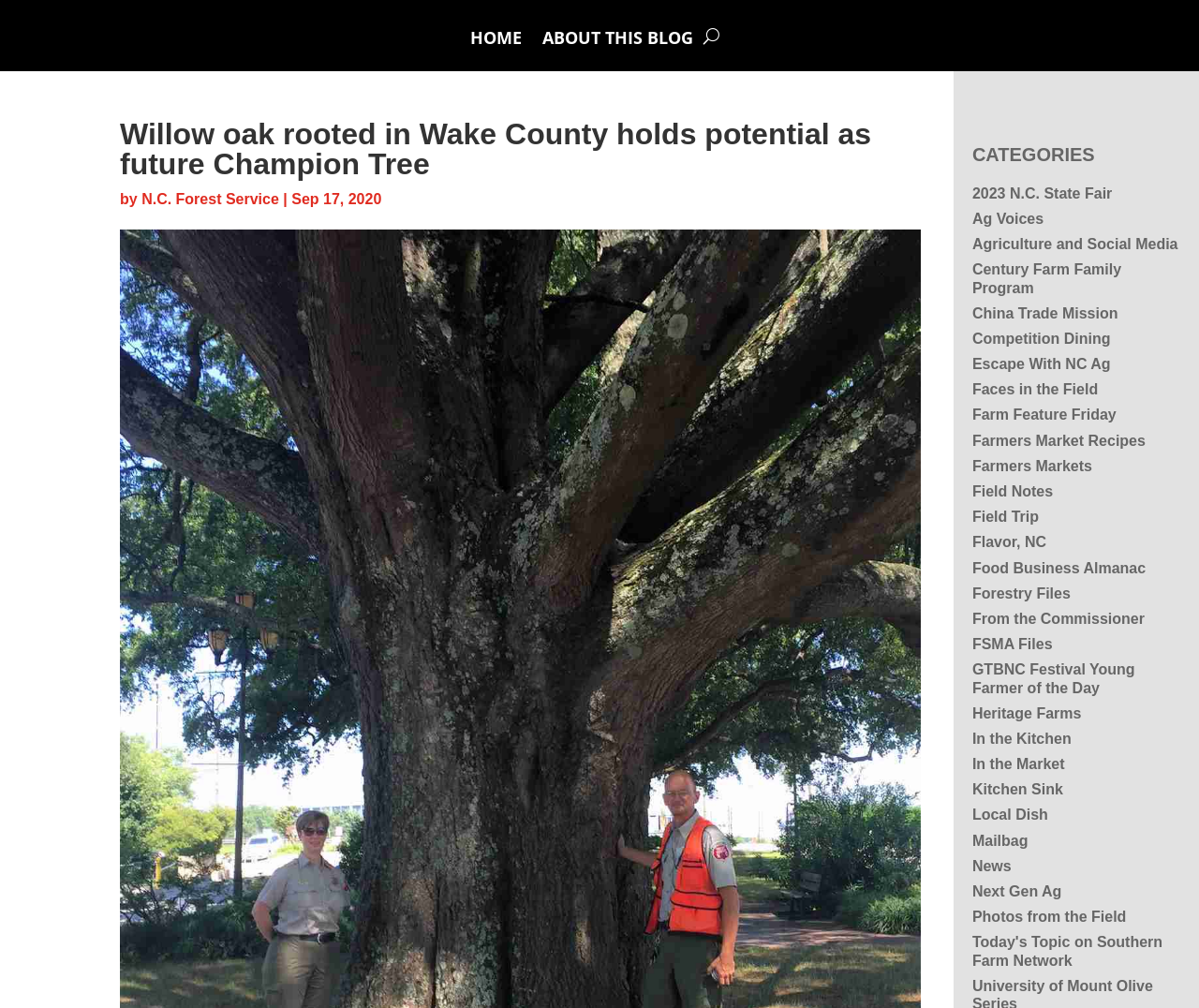Summarize the webpage with a detailed and informative caption.

This webpage appears to be a blog post from the North Carolina Forest Service. At the top, there are three links: "HOME", "ABOUT THIS BLOG", and a button with the letter "U". Below these links, there is a heading that reads "Willow oak rooted in Wake County holds potential as future Champion Tree". 

To the right of the heading, there is a byline that says "by N.C. Forest Service" followed by the date "Sep 17, 2020". The main content of the webpage is not explicitly described in the accessibility tree, but it is likely a blog post about a willow oak tree in Wake County.

On the right side of the webpage, there is a list of categories with 24 links, including "2023 N.C. State Fair", "Ag Voices", "Agriculture and Social Media", and many others. These links are stacked vertically, with the first link "2023 N.C. State Fair" at the top and the last link "Today's Topic on Southern Farm Network" at the bottom.